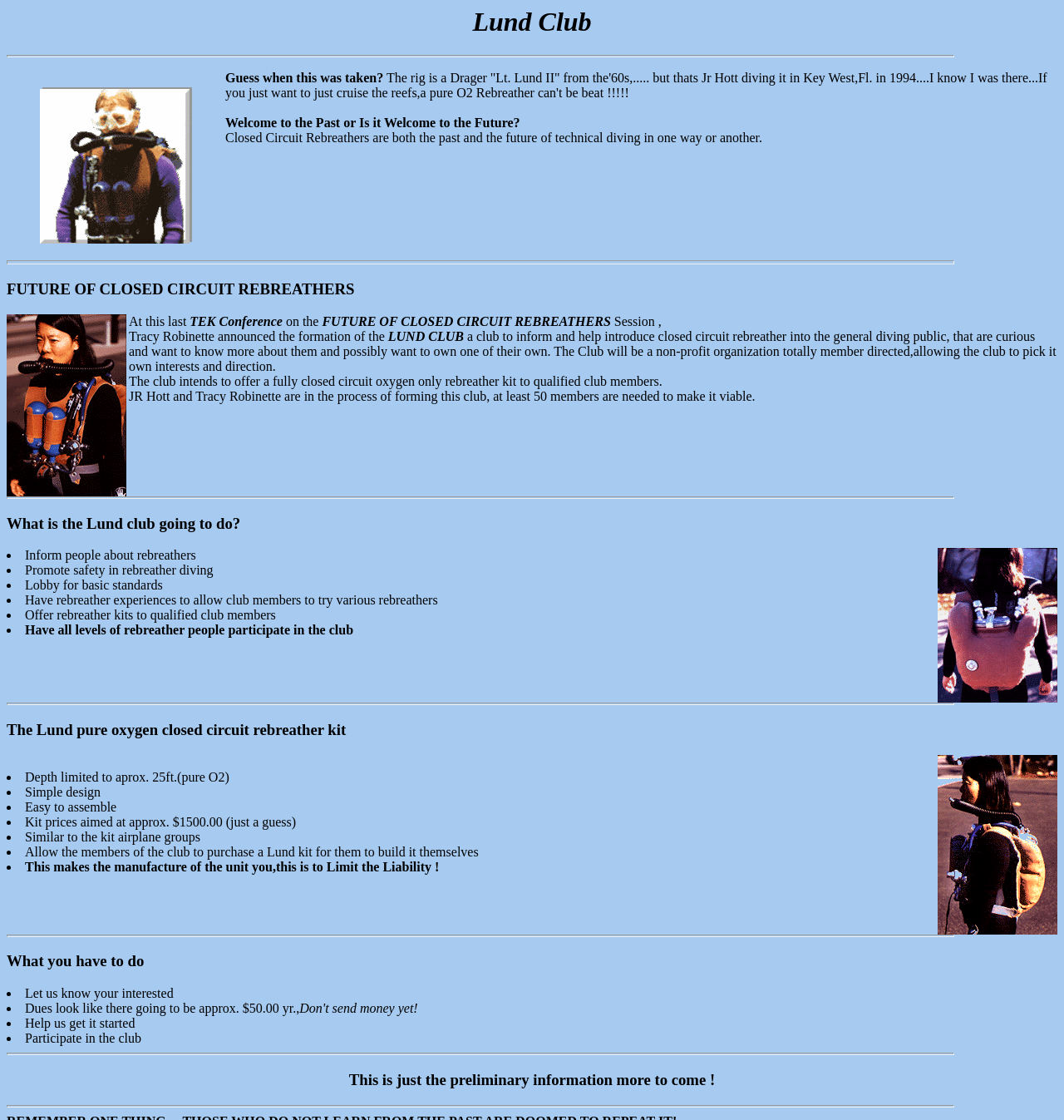What is the depth limit of the Lund rebreather kit?
Refer to the image and answer the question using a single word or phrase.

Approx. 25ft.